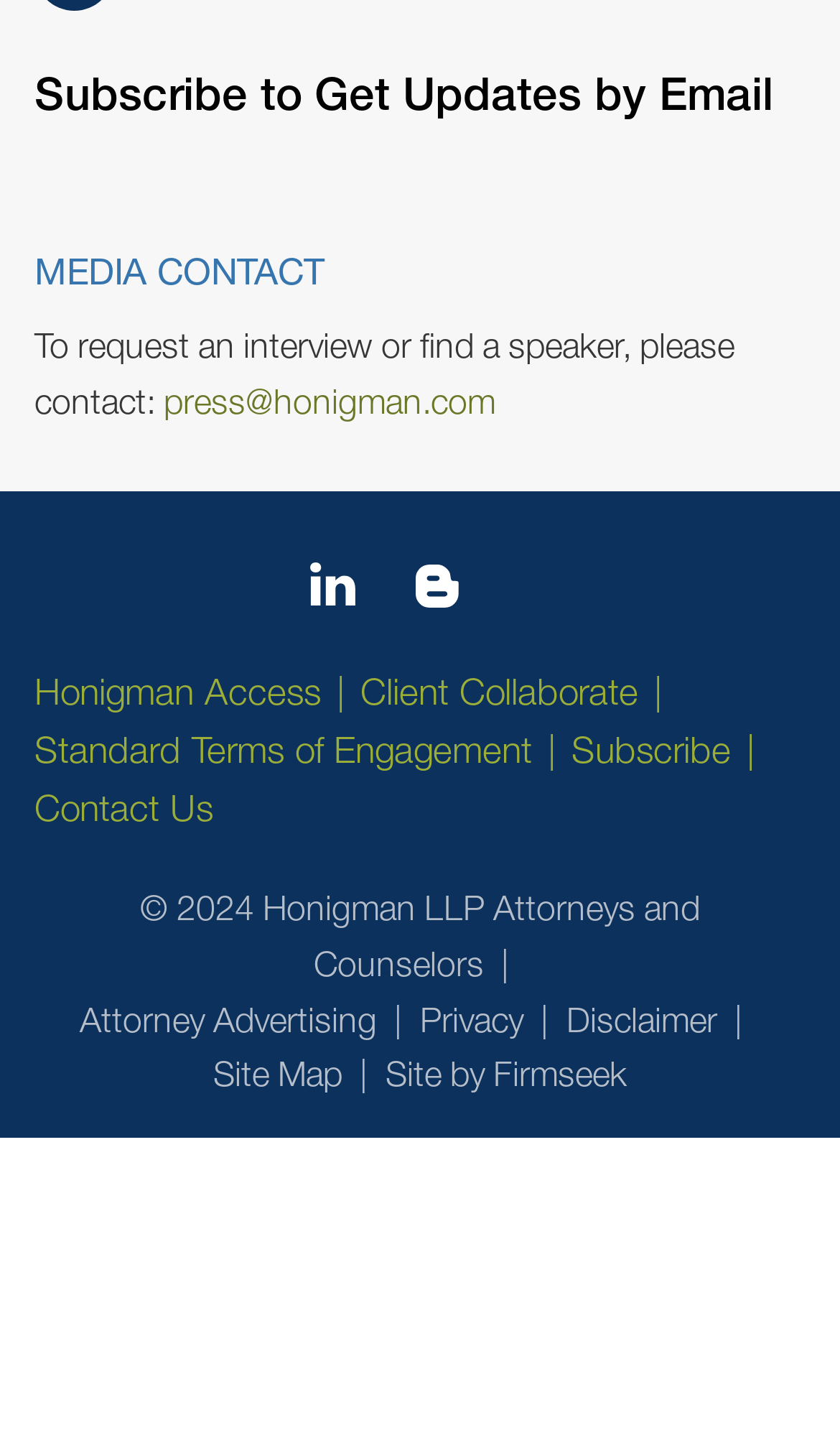Pinpoint the bounding box coordinates of the area that must be clicked to complete this instruction: "Send an email to press".

[0.195, 0.265, 0.59, 0.292]